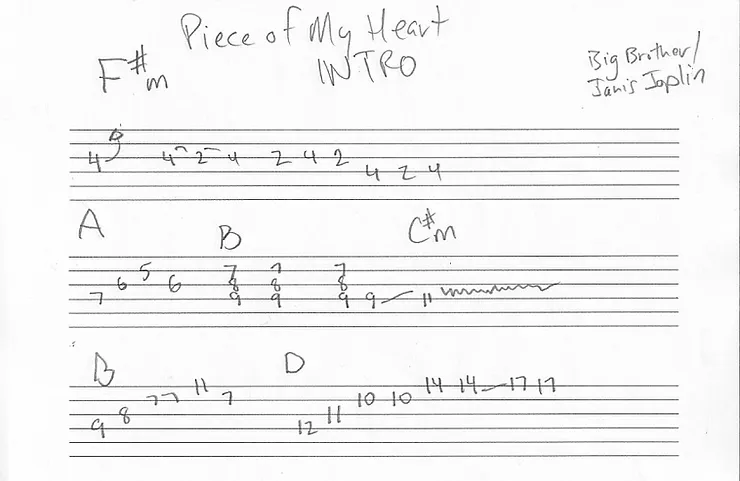Summarize the image with a detailed caption.

The image displays the guitar tab for the intro of "Piece of My Heart," a song famously performed by Janis Joplin and originally recorded by Big Brother & the Holding Company. The tab is handwritten and contains several sections labeled with chord names, including F#m, A, B, C#m, B, and D. 

The top of the tab features the song's title, "Piece of My Heart," along with the word "INTRO" to indicate that this section corresponds to the beginning of the song. Each line of the tab represents a string on the guitar, with numbers indicating the frets to be pressed for each chord. This visual guide allows guitarists to learn and play the iconic melodic lines associated with the track.